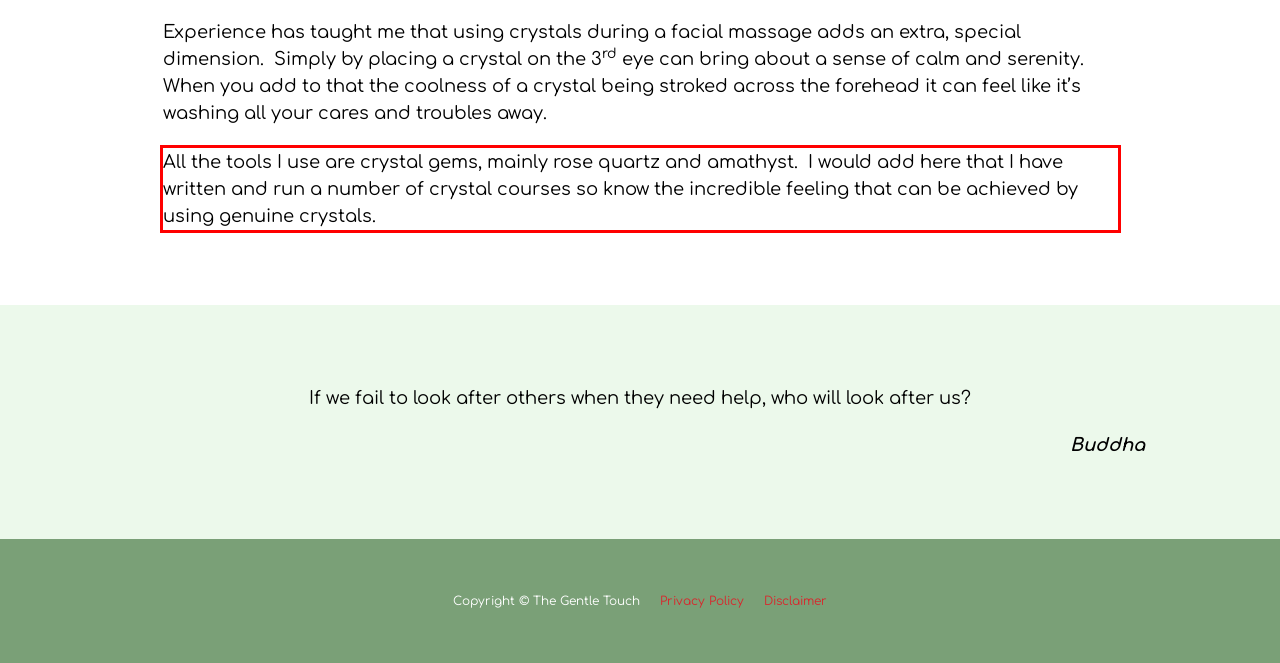In the given screenshot, locate the red bounding box and extract the text content from within it.

All the tools I use are crystal gems, mainly rose quartz and amathyst. I would add here that I have written and run a number of crystal courses so know the incredible feeling that can be achieved by using genuine crystals.